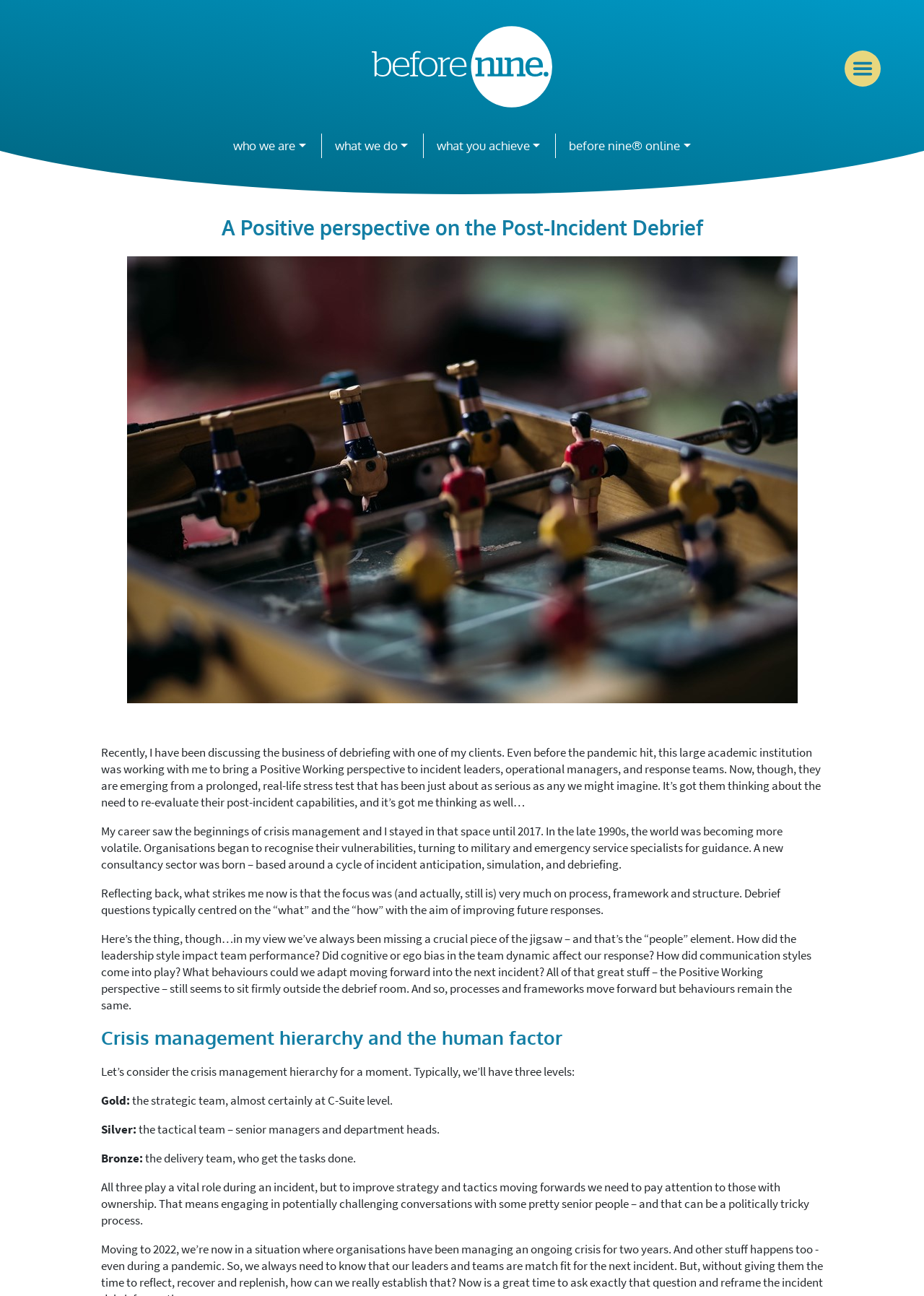How many levels are in the crisis management hierarchy?
Ensure your answer is thorough and detailed.

The crisis management hierarchy is described in the text, which mentions three levels: Gold, Silver, and Bronze. These levels are explained as the strategic team, tactical team, and delivery team, respectively.